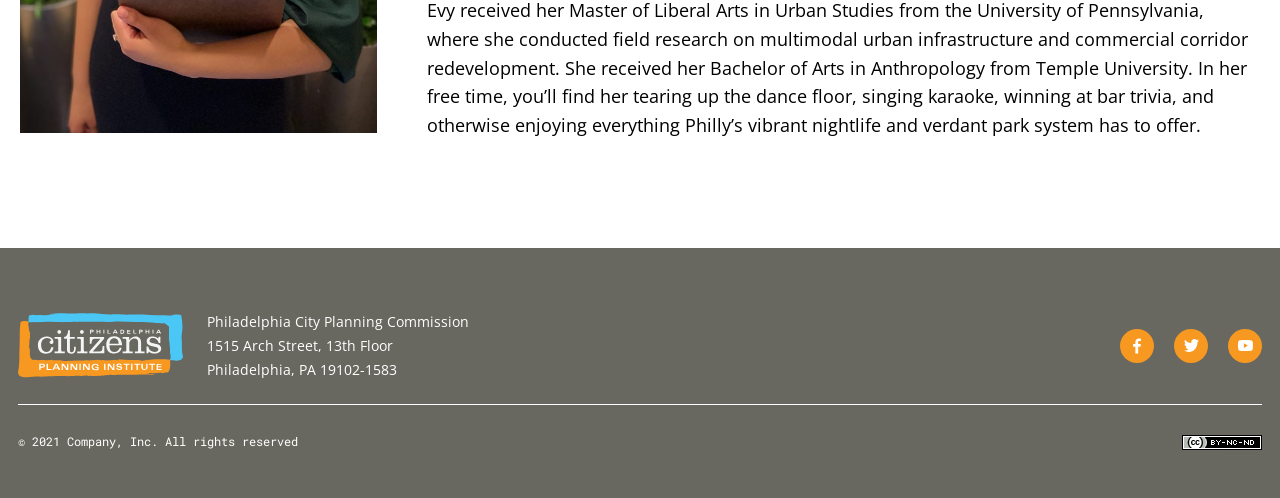What social media platforms does the organization have?
Please provide a comprehensive answer based on the information in the image.

The social media platforms of the organization can be found in the link elements located at the top-right corner of the webpage, which contain images of the Facebook, Twitter, and YouTube logos.